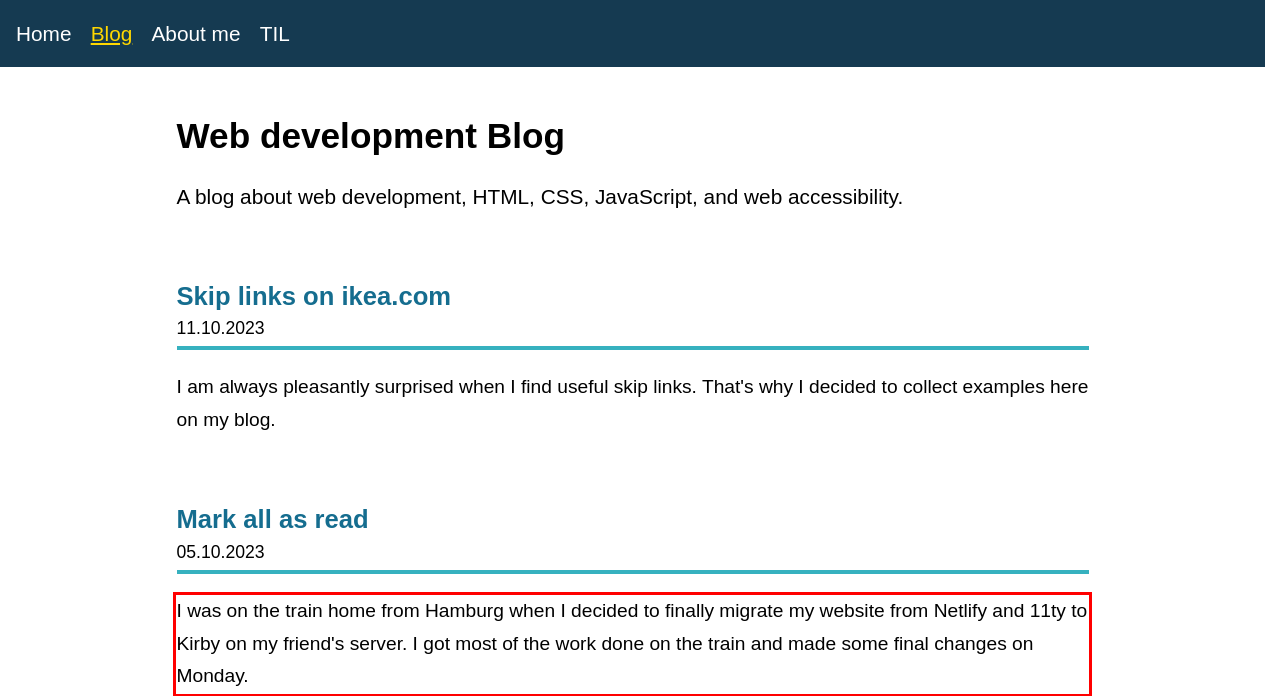Using the provided screenshot, read and generate the text content within the red-bordered area.

I was on the train home from Hamburg when I decided to finally migrate my website from Netlify and 11ty to Kirby on my friend's server. I got most of the work done on the train and made some final changes on Monday.